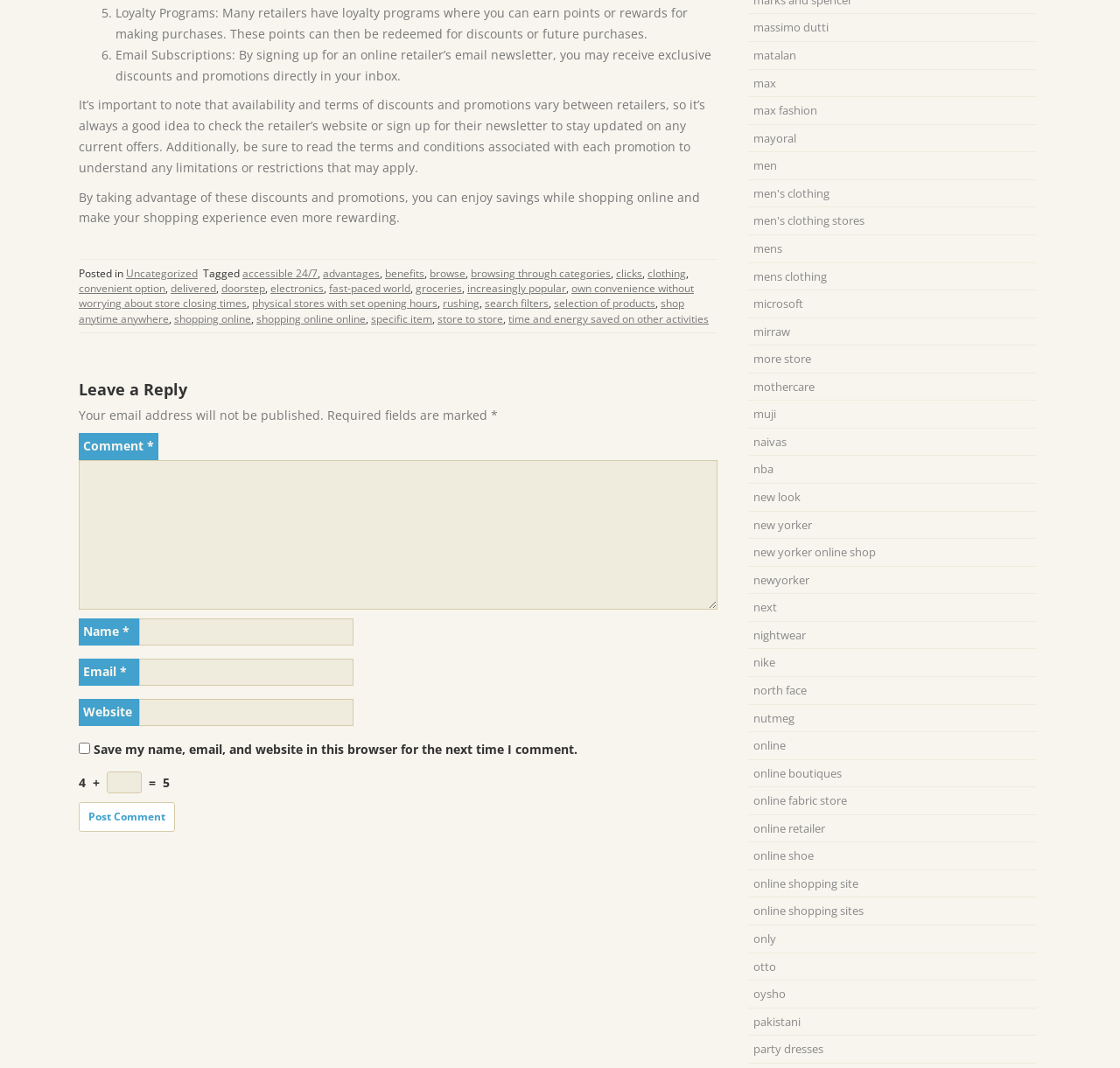Please provide the bounding box coordinates for the element that needs to be clicked to perform the following instruction: "Click the 'Post Comment' button". The coordinates should be given as four float numbers between 0 and 1, i.e., [left, top, right, bottom].

[0.07, 0.751, 0.156, 0.779]